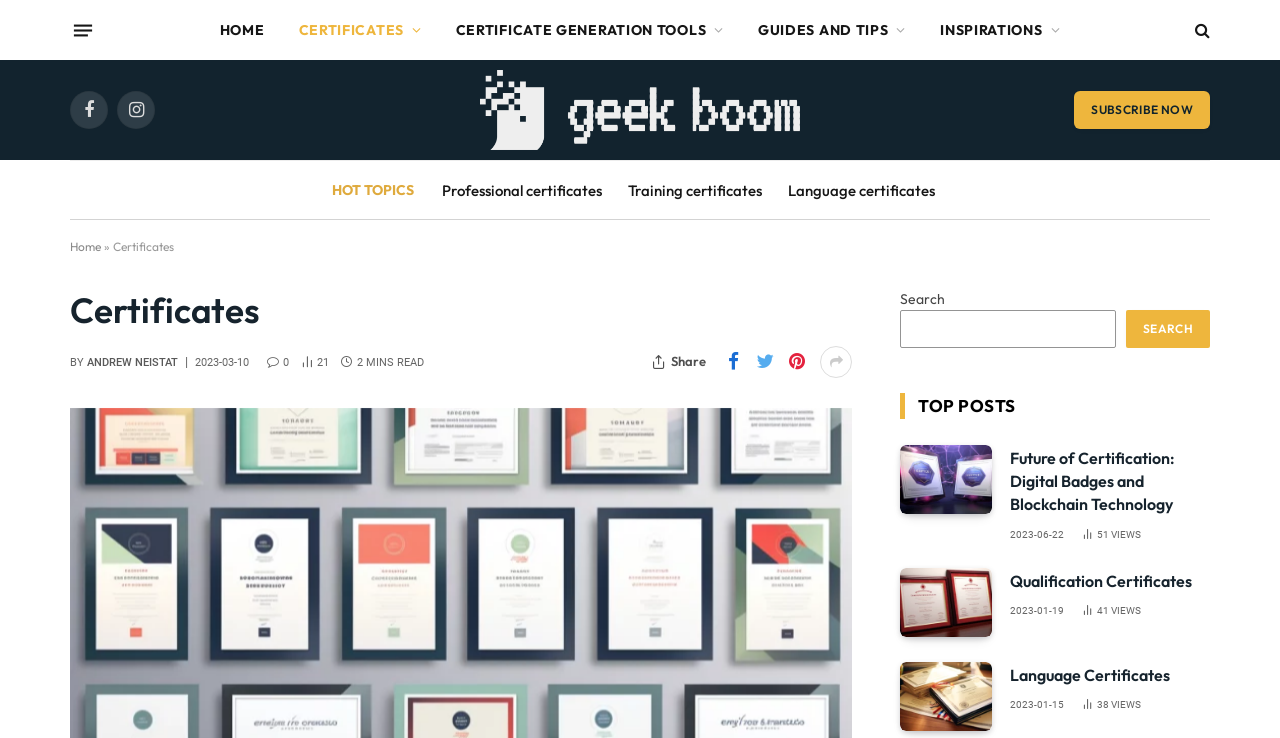Based on the image, give a detailed response to the question: How many article views does 'Qualification Certificates' have?

The number of article views of 'Qualification Certificates' can be found in the generic '41 Article Views' with the bounding box coordinates [0.845, 0.82, 0.891, 0.835].